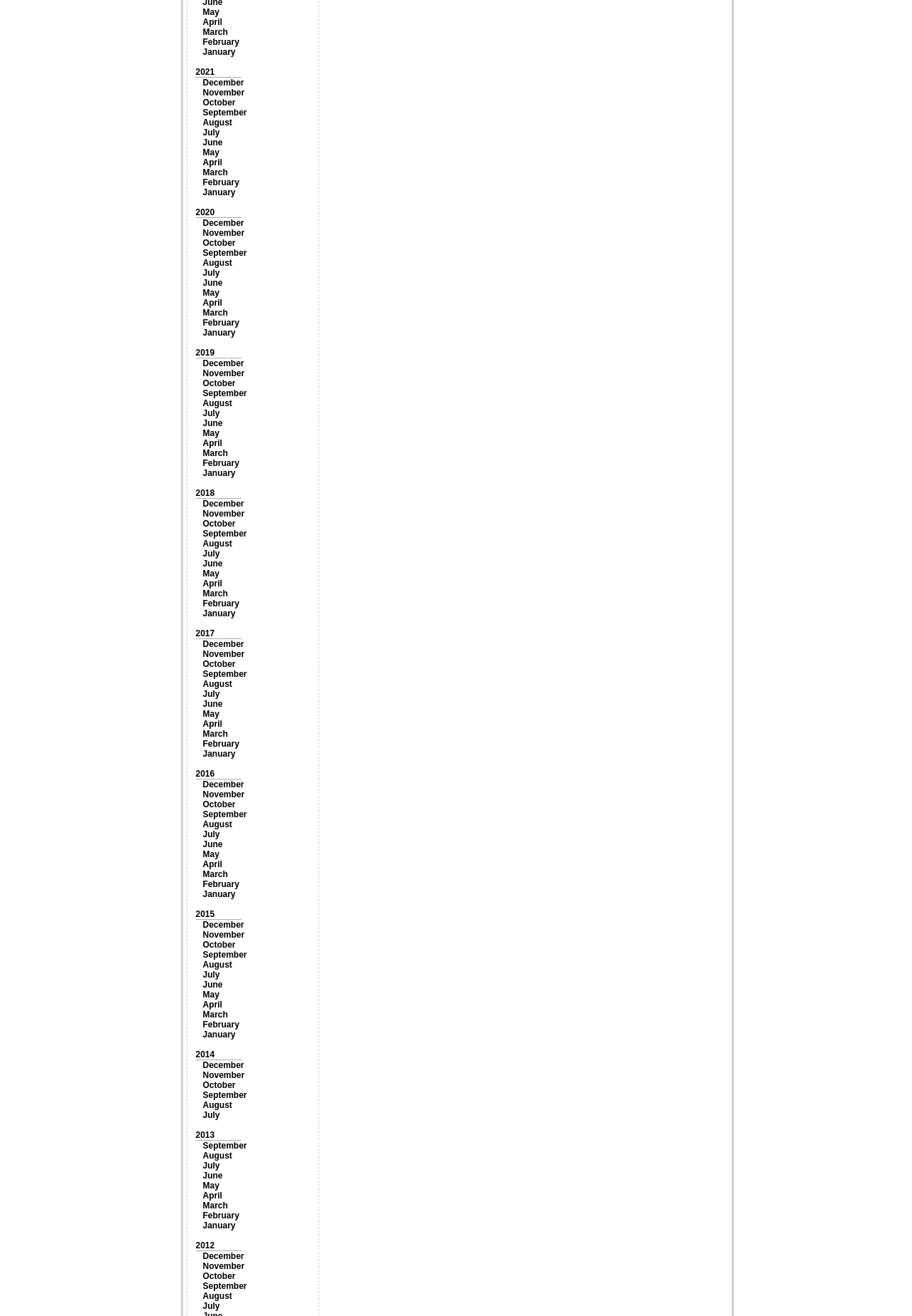Find the bounding box of the UI element described as follows: "March".

[0.222, 0.661, 0.25, 0.668]